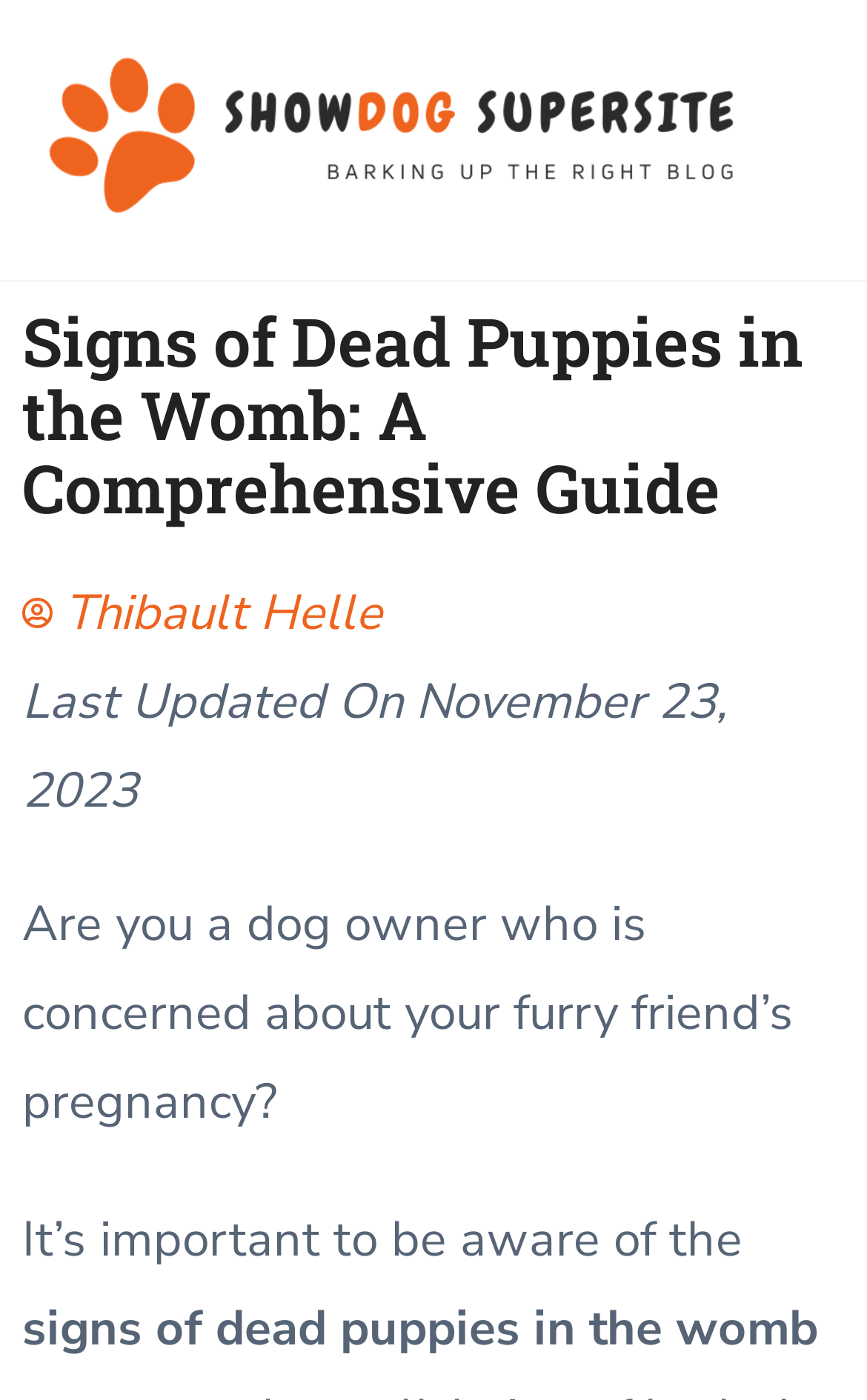What is the purpose of the webpage?
Using the details shown in the screenshot, provide a comprehensive answer to the question.

The purpose of the webpage can be inferred from the main heading 'Signs of Dead Puppies in the Womb: A Comprehensive Guide', which suggests that the webpage is a guide or resource for dog owners.